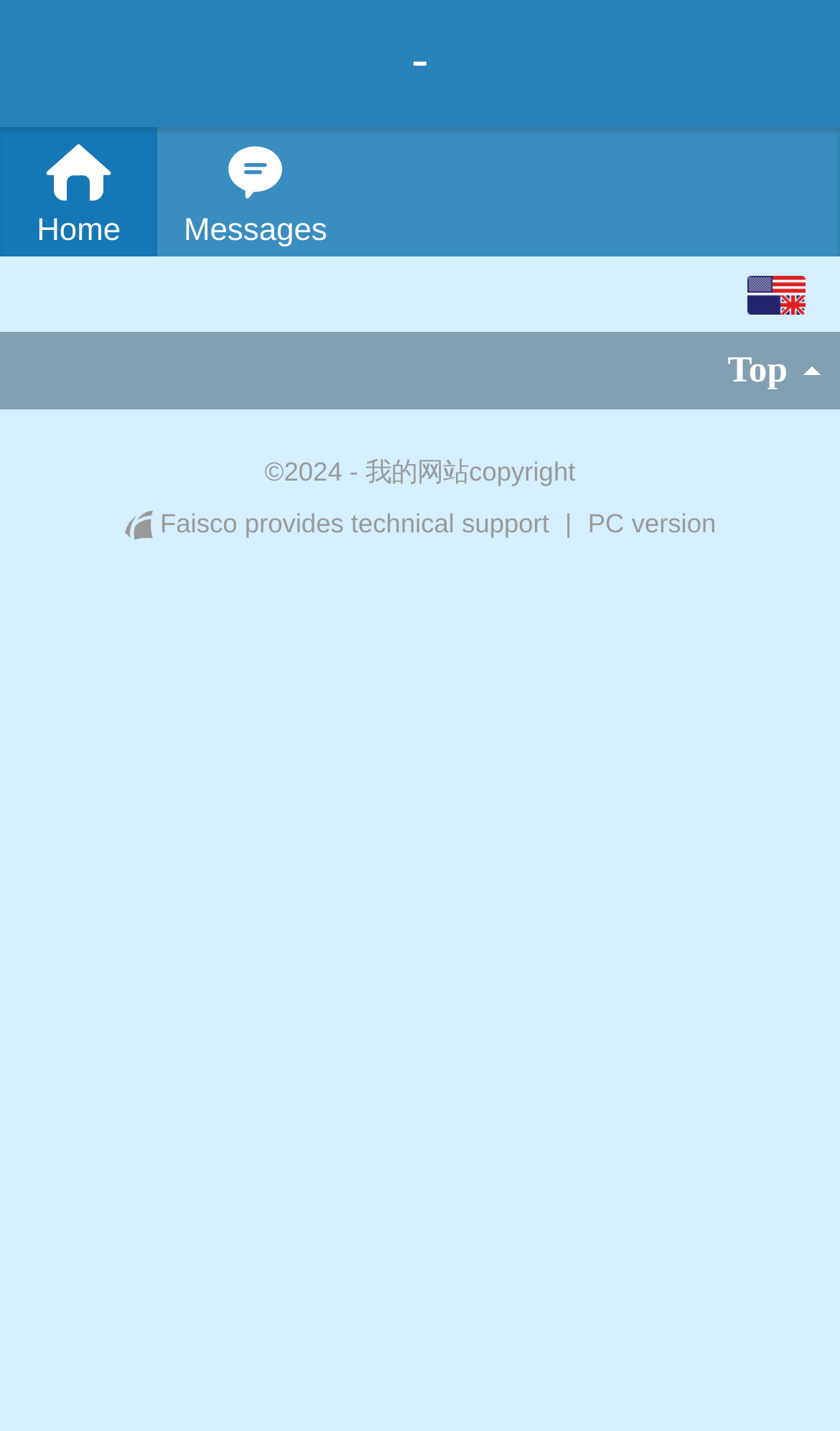How many main navigation links are provided?
Observe the image and answer the question with a one-word or short phrase response.

2